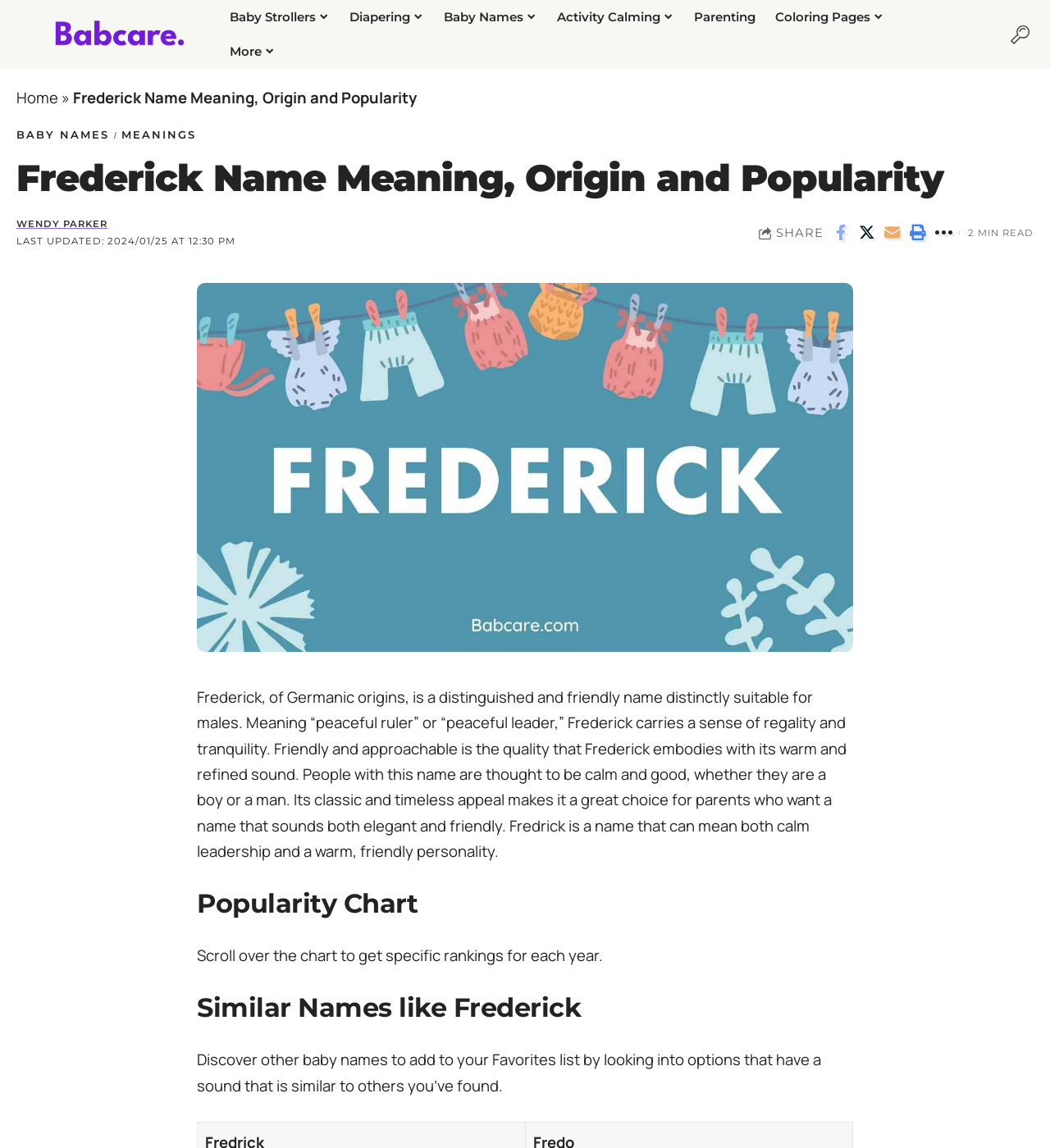Locate the bounding box coordinates of the element you need to click to accomplish the task described by this instruction: "Click on the 'Baby Names' link".

[0.016, 0.111, 0.104, 0.125]